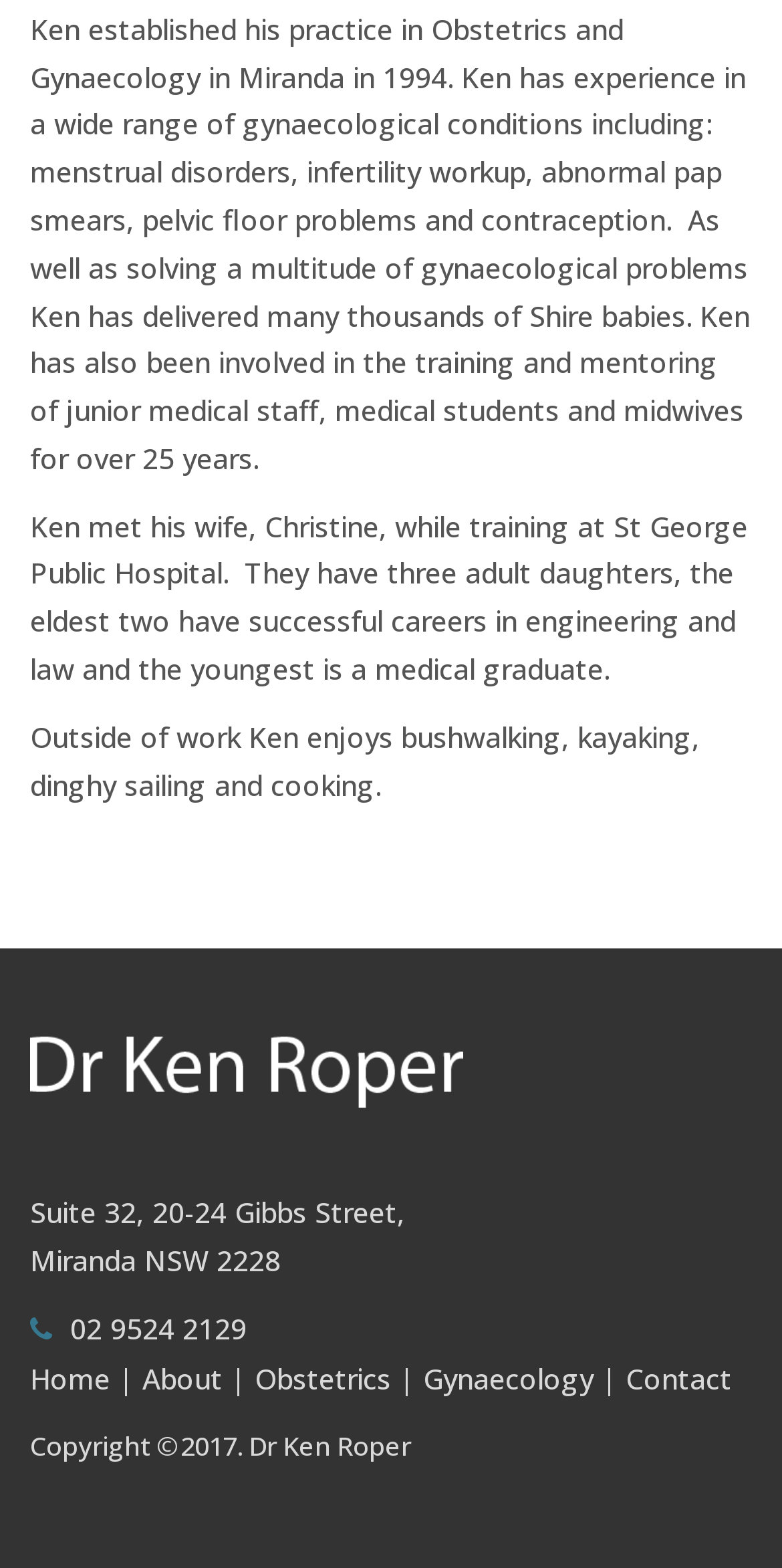Answer the question using only one word or a concise phrase: What is one of Dr. Ken Roper's hobbies?

Bushwalking